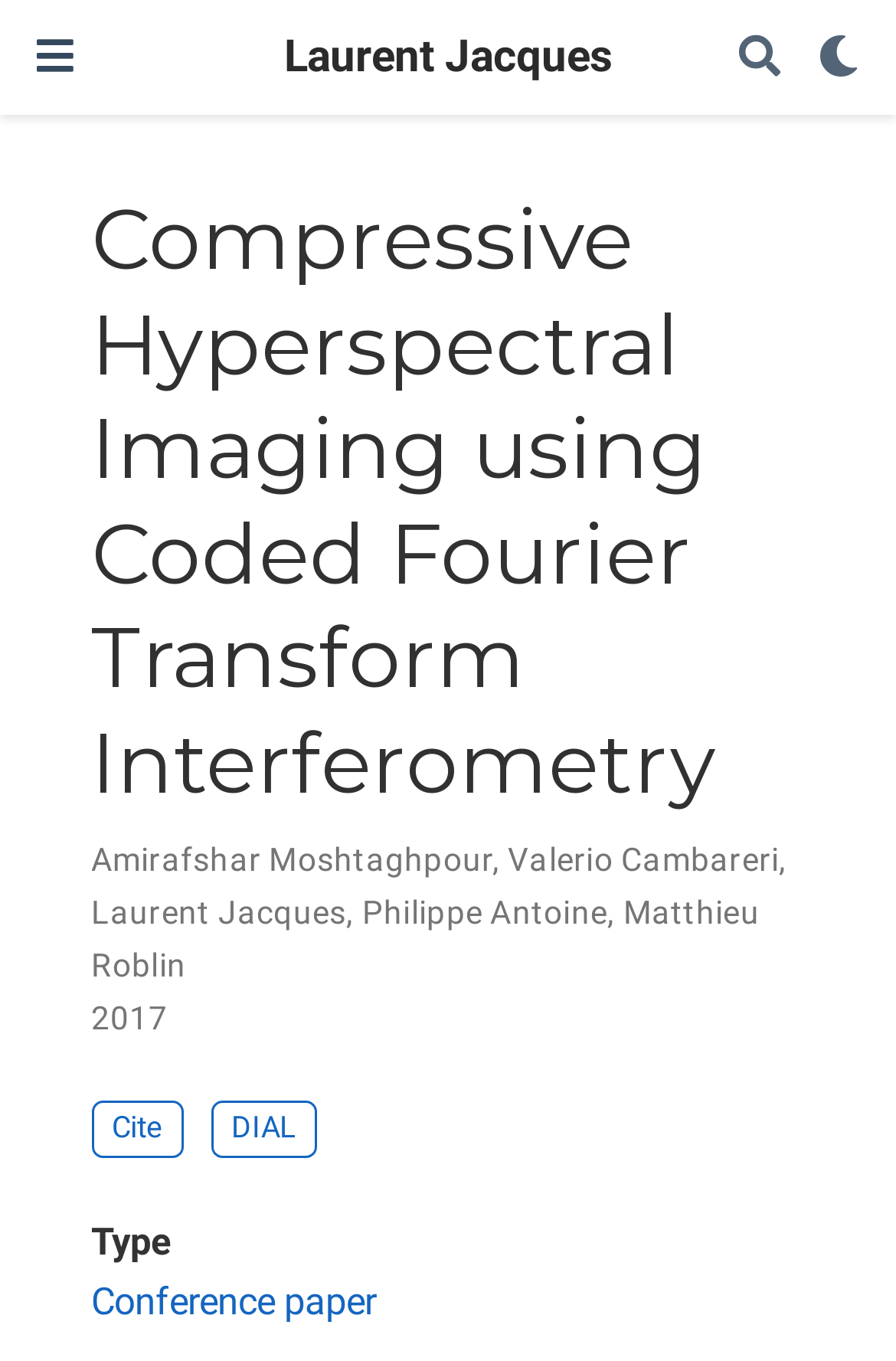Please answer the following question using a single word or phrase: 
What year was the publication?

2017